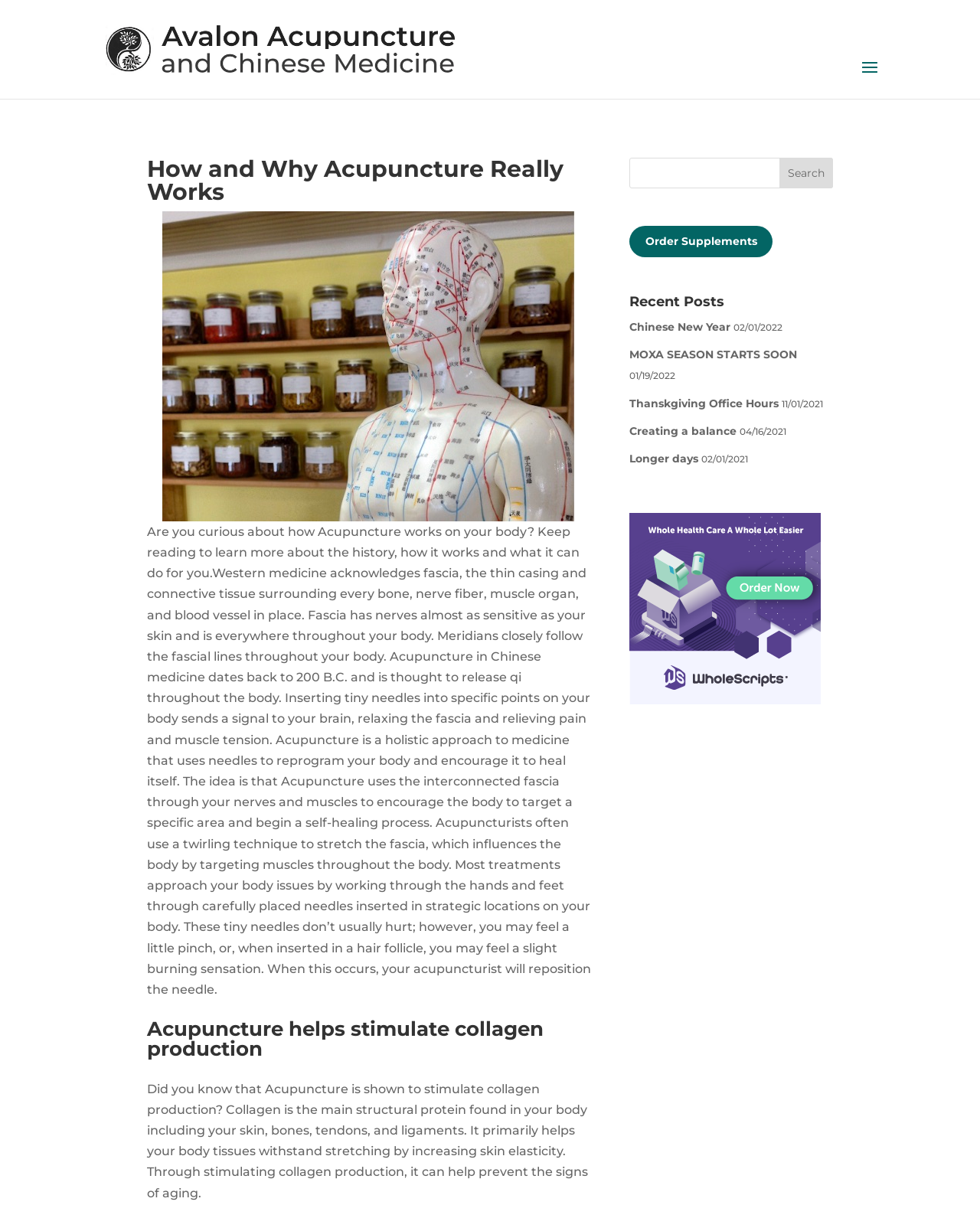Identify the bounding box coordinates of the HTML element based on this description: "name="s"".

[0.642, 0.131, 0.85, 0.156]